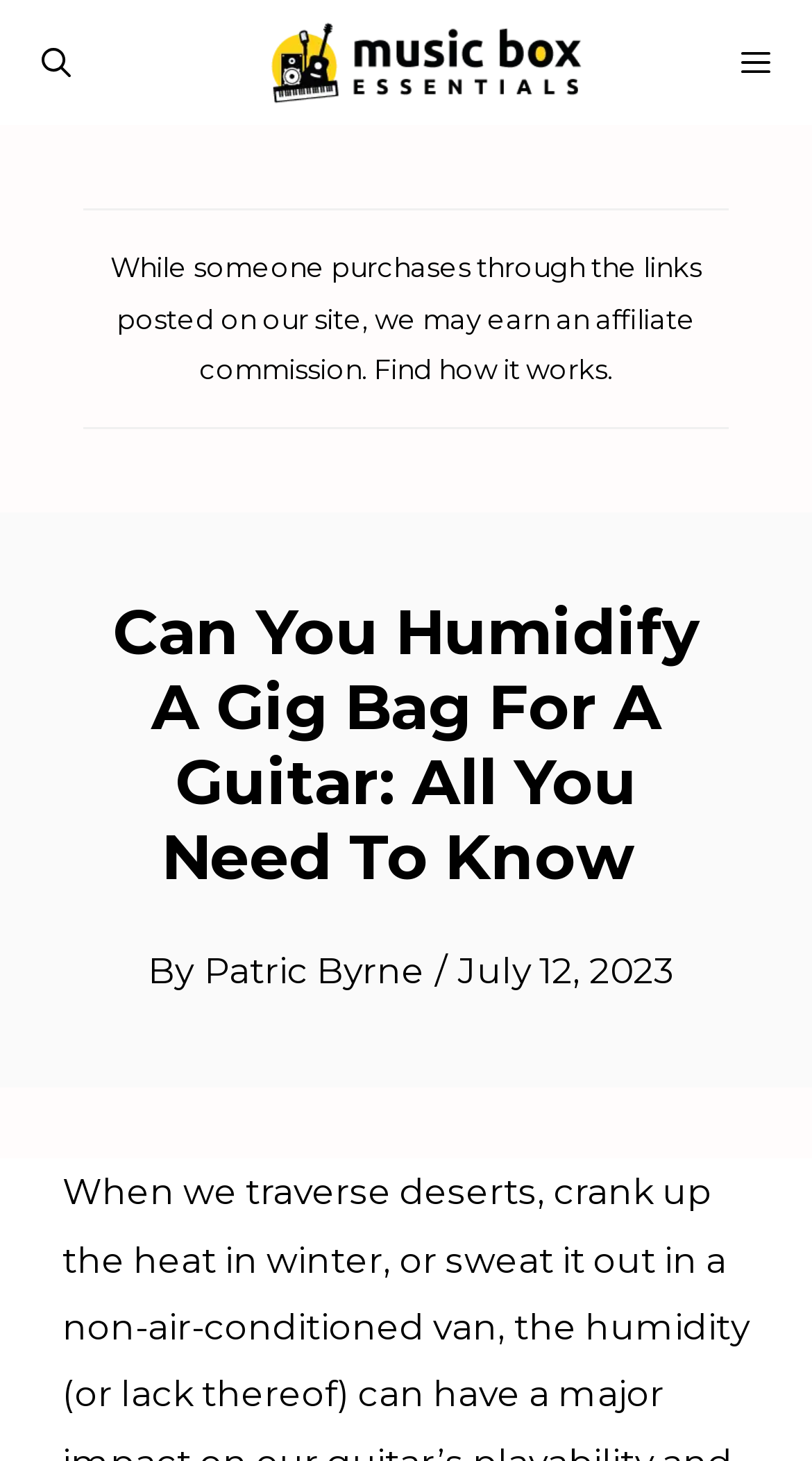Based on the element description, predict the bounding box coordinates (top-left x, top-left y, bottom-right x, bottom-right y) for the UI element in the screenshot: Find how it works

[0.46, 0.242, 0.747, 0.264]